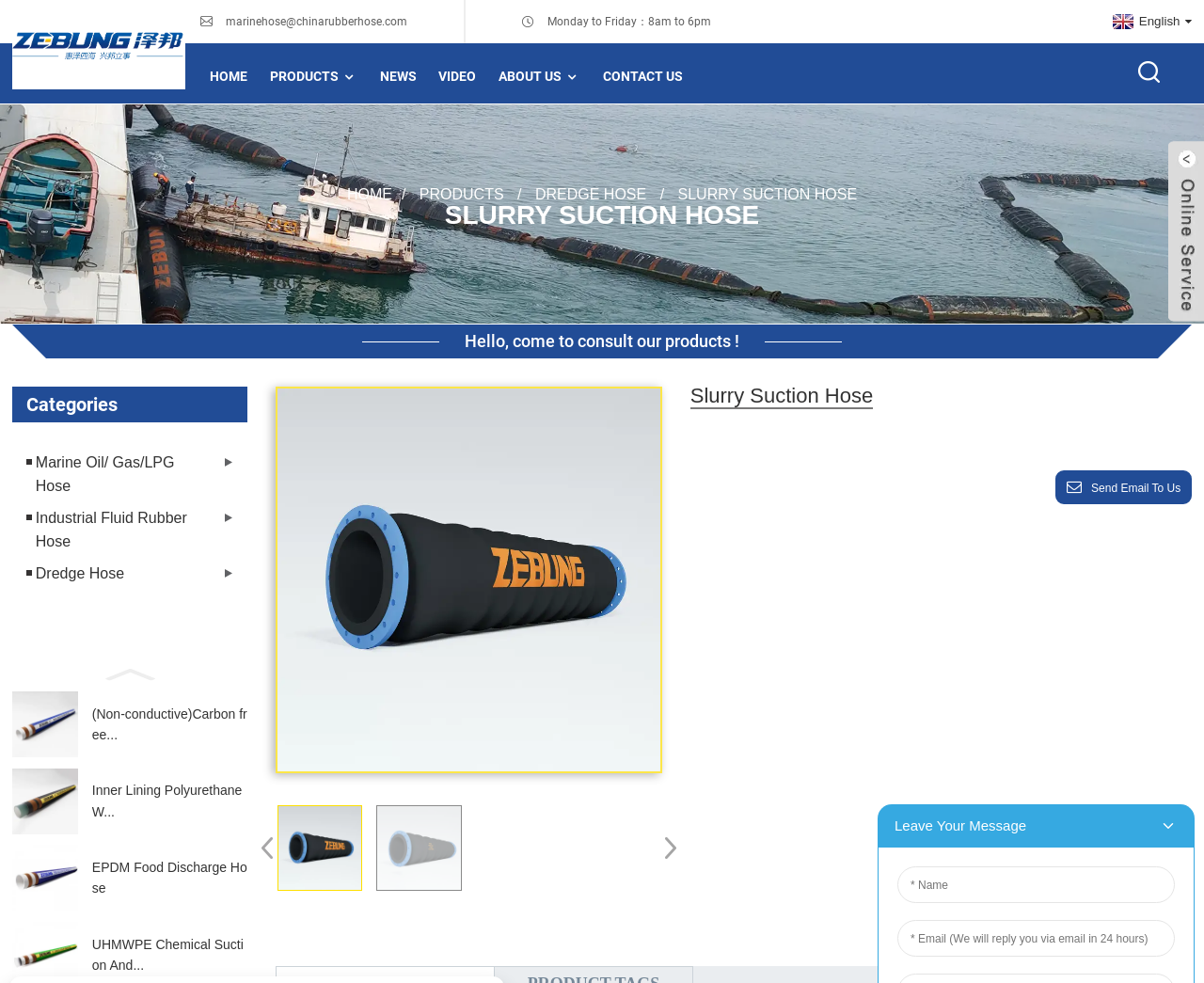Provide the bounding box coordinates of the HTML element this sentence describes: "alt="Slurry Suction Hose Featured Image"". The bounding box coordinates consist of four float numbers between 0 and 1, i.e., [left, top, right, bottom].

[0.23, 0.396, 0.548, 0.785]